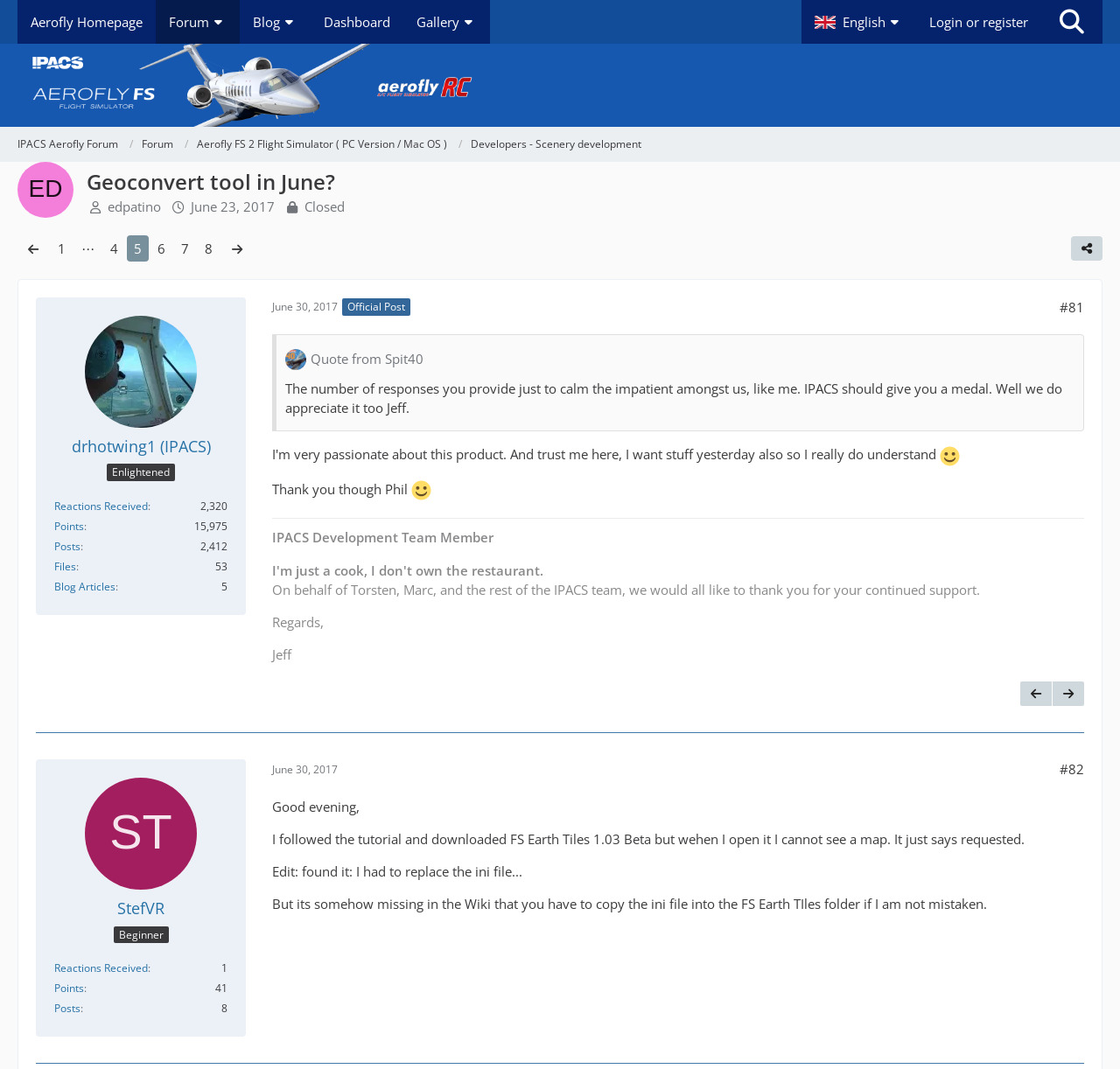Please identify the bounding box coordinates of the element I should click to complete this instruction: 'Click on 'SHARE ON FACEBOOK''. The coordinates should be given as four float numbers between 0 and 1, like this: [left, top, right, bottom].

None